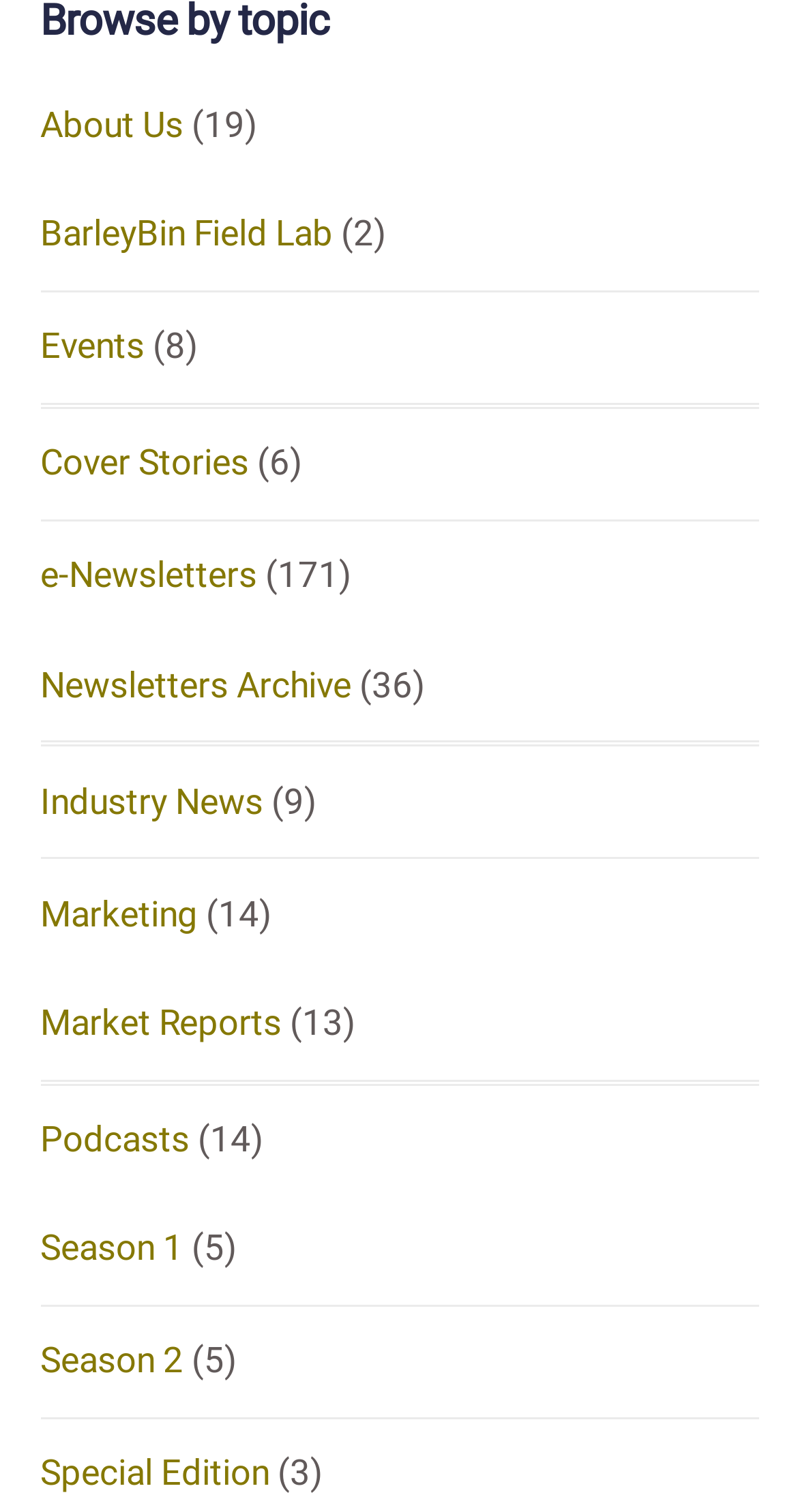Locate the bounding box coordinates of the segment that needs to be clicked to meet this instruction: "go to About Us page".

[0.05, 0.069, 0.229, 0.096]